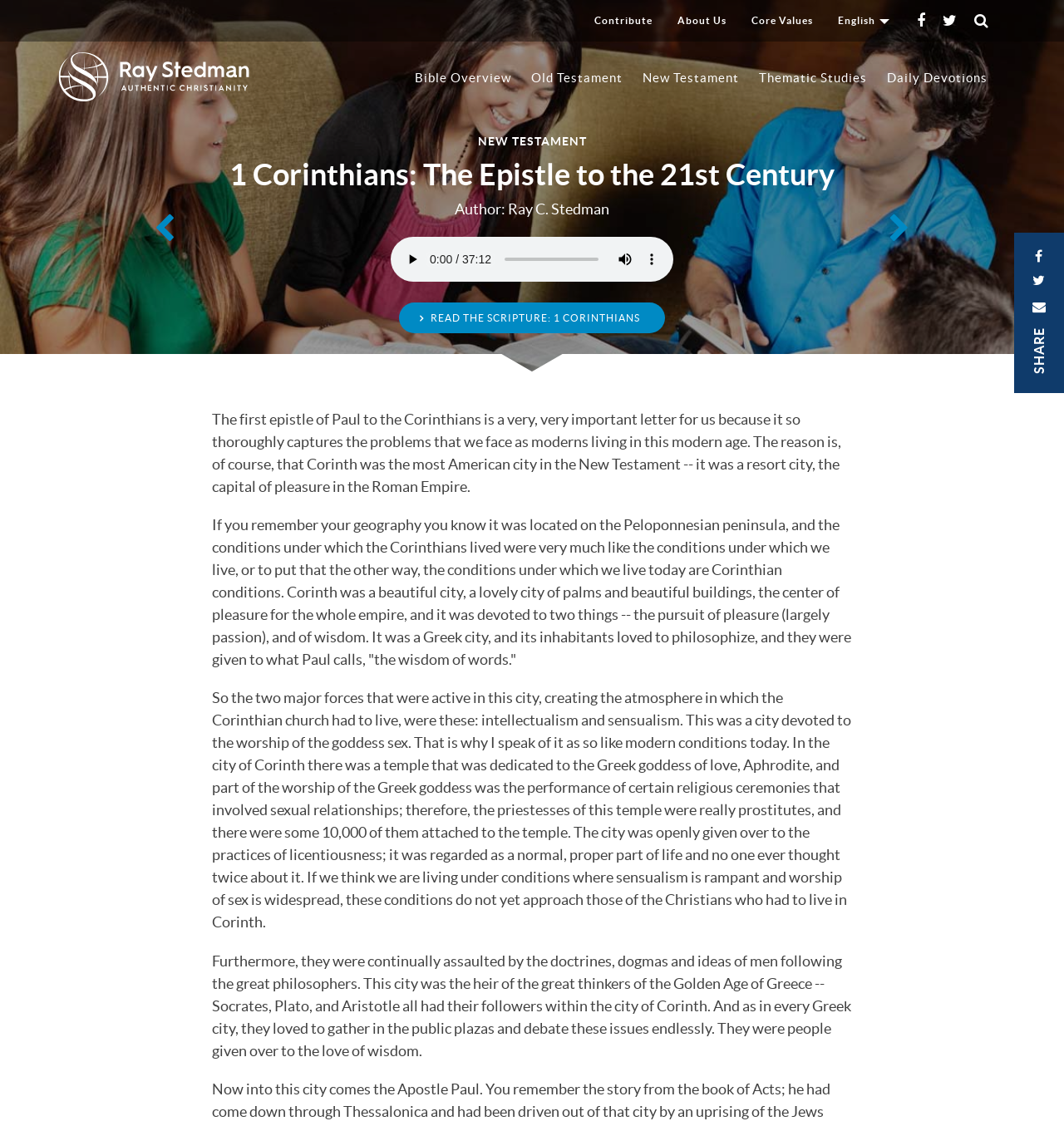Please identify the bounding box coordinates of the clickable element to fulfill the following instruction: "Click the 'SHARE' button". The coordinates should be four float numbers between 0 and 1, i.e., [left, top, right, bottom].

[0.953, 0.208, 1.0, 0.351]